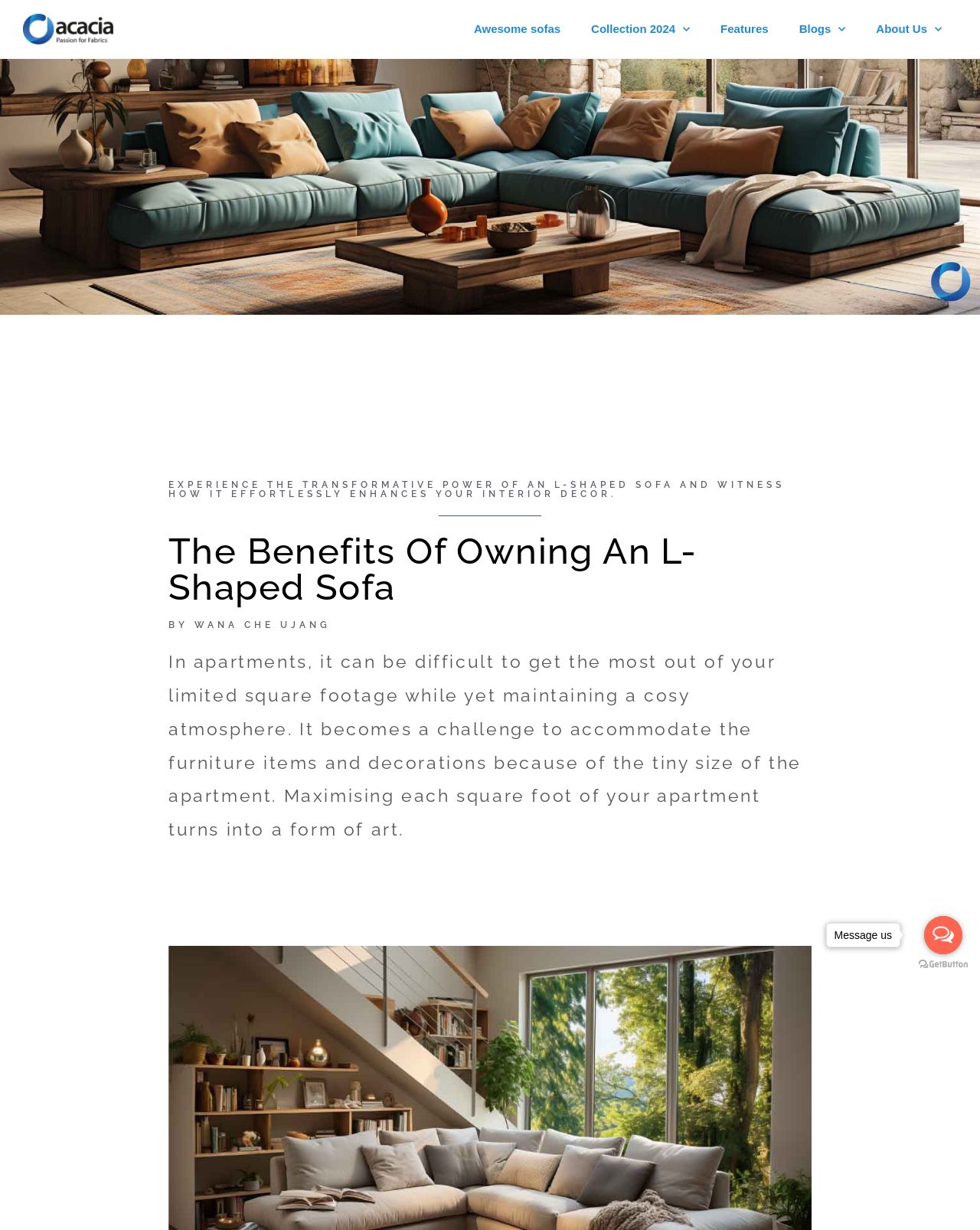Please identify the bounding box coordinates of the element that needs to be clicked to perform the following instruction: "Read more about Richard Sala's Evil Eye #11".

None